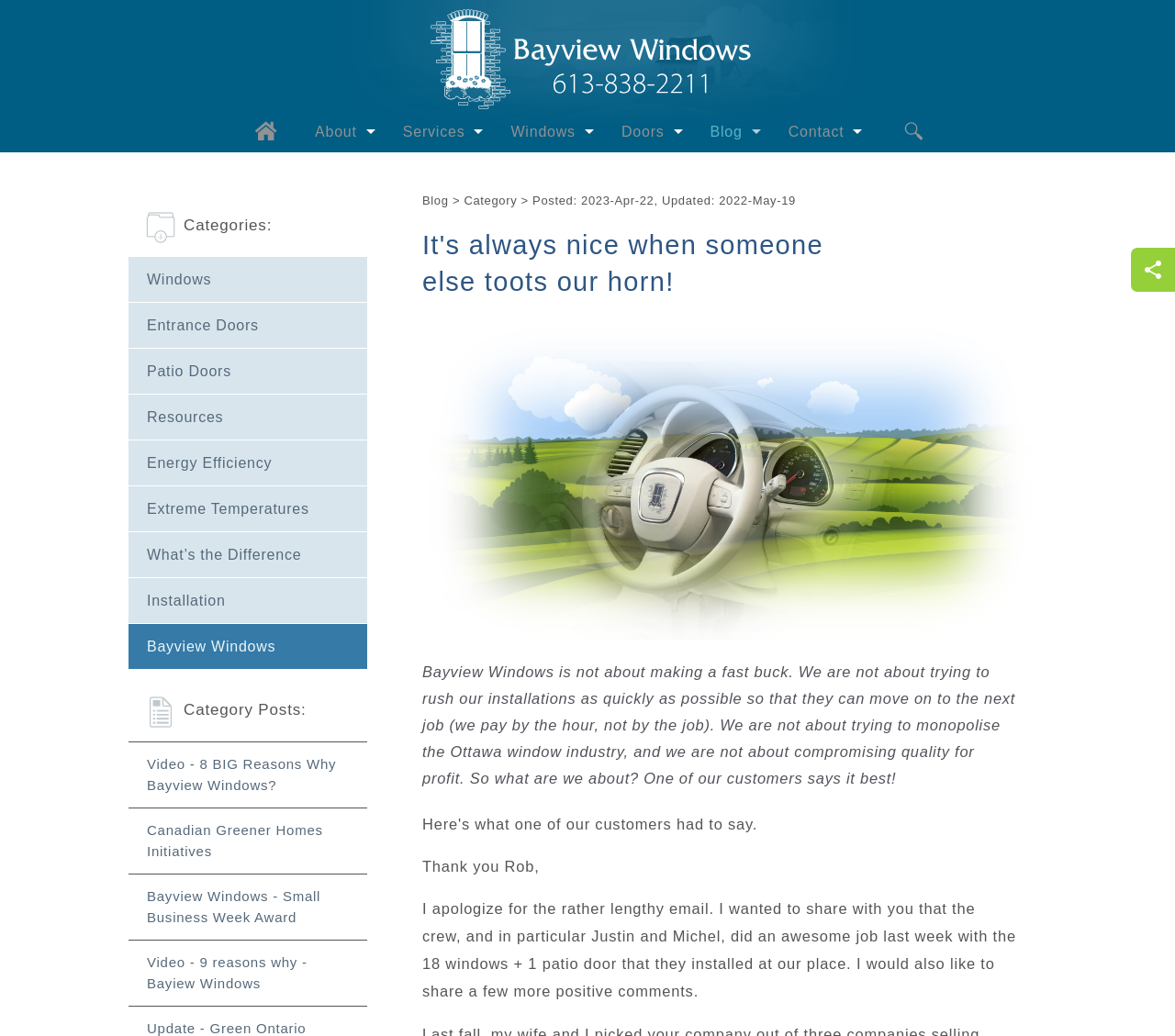What is the tone of the customer testimonial?
Give a detailed response to the question by analyzing the screenshot.

The customer testimonial expresses gratitude and praise for the crew at Bayview Windows, using phrases such as 'awesome job' and 'positive comments', indicating a positive tone.